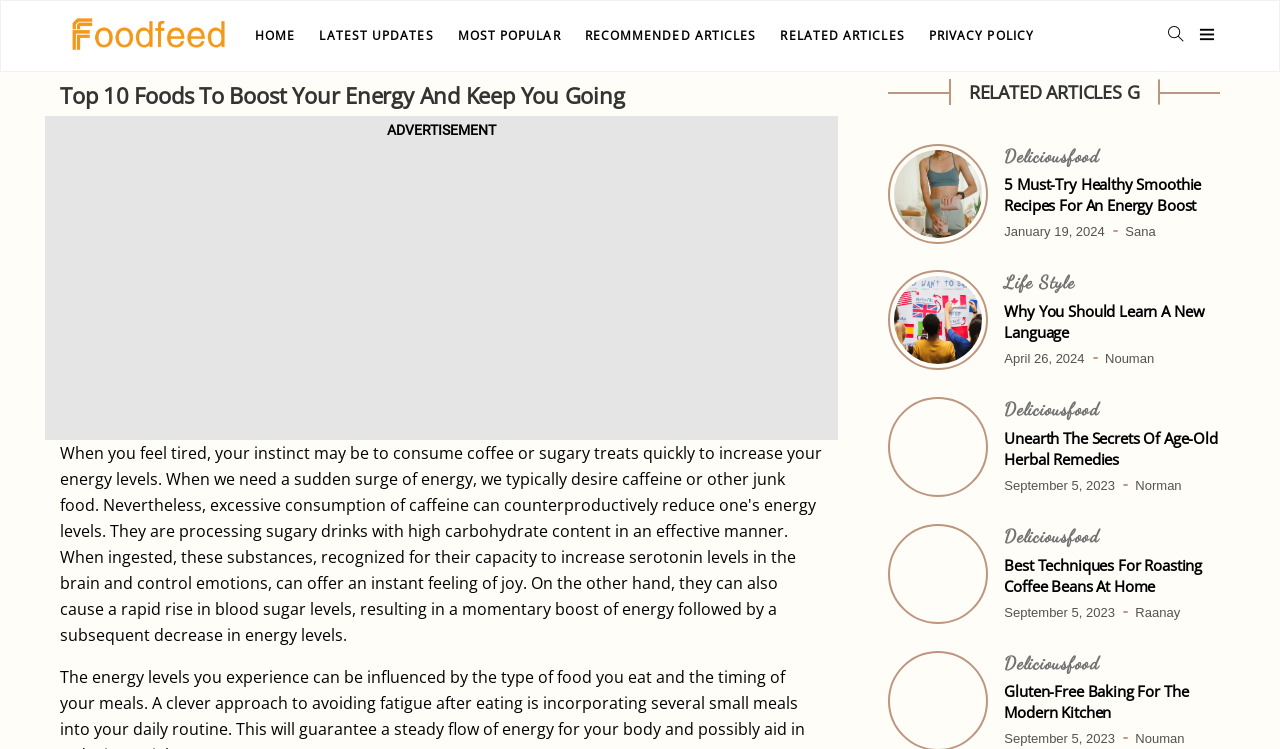Construct a comprehensive description capturing every detail on the webpage.

The webpage is about foods that can boost energy levels. At the top, there is a heading that reads "Top 10 Foods To Boost Your Energy And Keep You Going". Below this heading, there is an advertisement section with an iframe and a static text that says "ADVERTISEMENT". 

On the top navigation bar, there are six links: "HOME", "LATEST UPDATES", "MOST POPULAR", "RECOMMENDED ARTICLES", "RELATED ARTICLES", and "PRIVACY POLICY". There is also a search icon on the right side of the navigation bar.

The main content of the webpage is divided into two sections. On the left side, there is a list of related articles with images, headings, and links. Each article has a title, a date, and an author's name. There are five articles in total, with titles such as "5 Must-Try Healthy Smoothie Recipes For An Energy Boost", "Why You Should Learn A New Language", and "Unearth The Secrets Of Age-Old Herbal Remedies".

On the right side, there is a section with a heading that says "RELATED ARTICLES G". This section also contains a list of articles with images, headings, and links. The articles in this section have similar formats to those on the left side, with titles, dates, and authors' names.